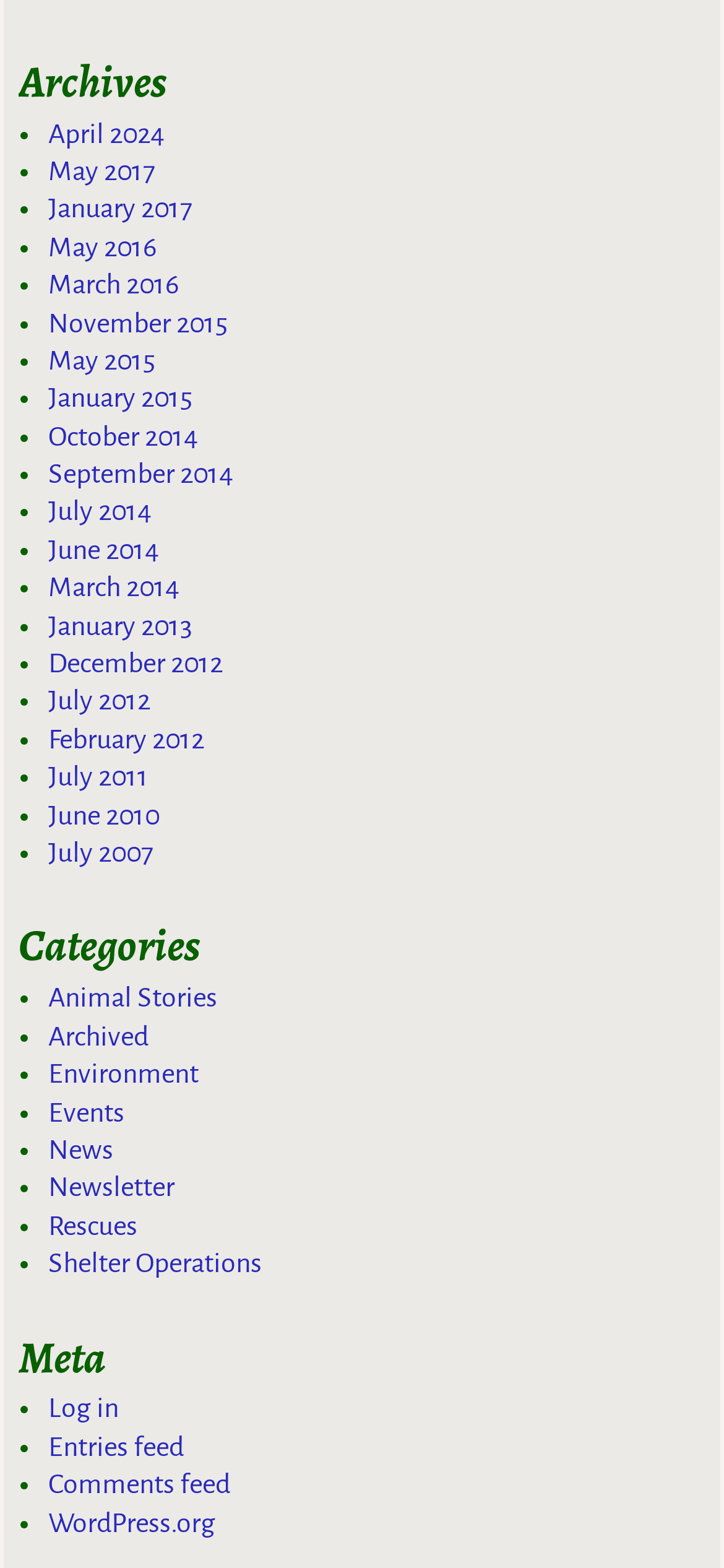Identify the bounding box coordinates necessary to click and complete the given instruction: "Search for something".

None